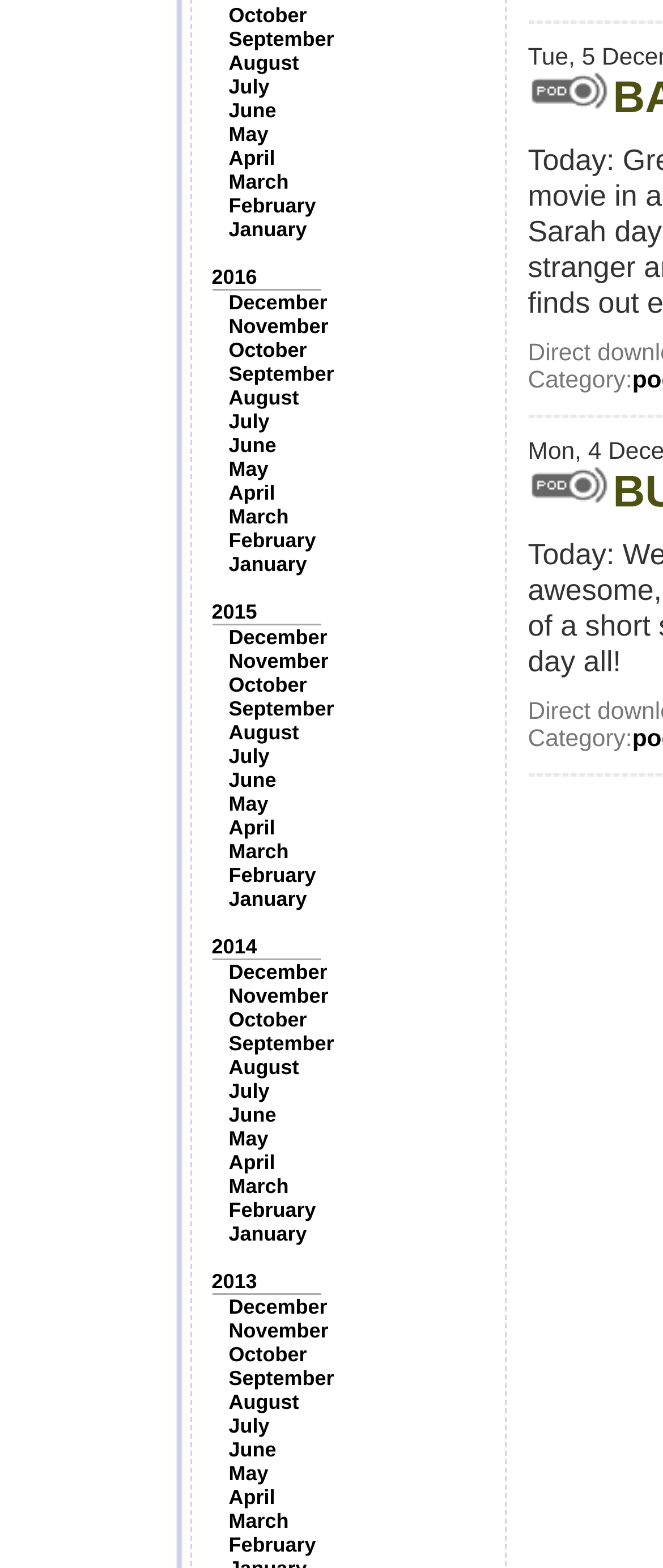Could you highlight the region that needs to be clicked to execute the instruction: "Click on October"?

[0.345, 0.002, 0.463, 0.017]